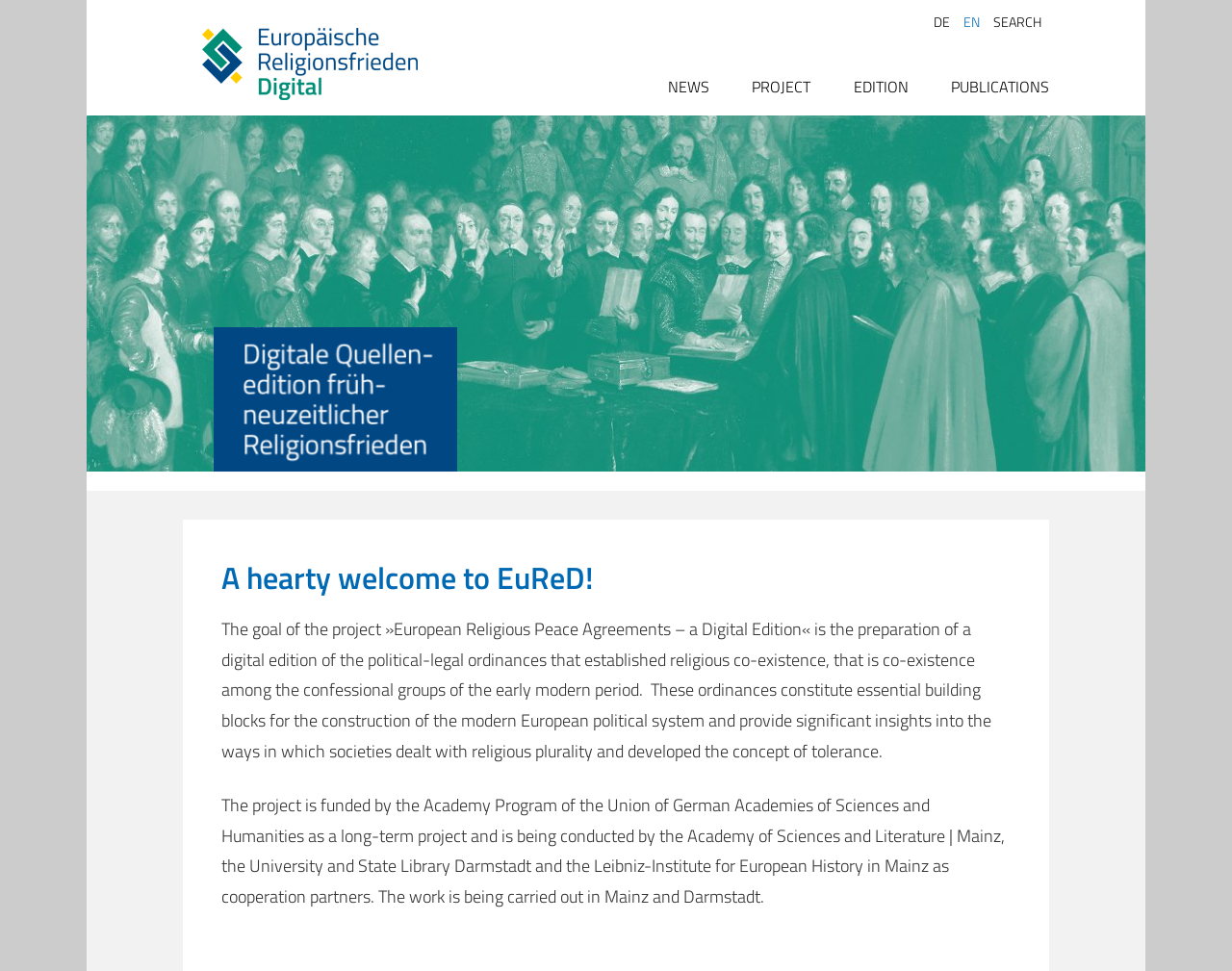What is the purpose of the 'SEARCH' link?
Please answer the question as detailed as possible.

The 'SEARCH' link is likely intended to allow users to search for specific content within the website, given its placement at the top right corner of the webpage alongside language options.